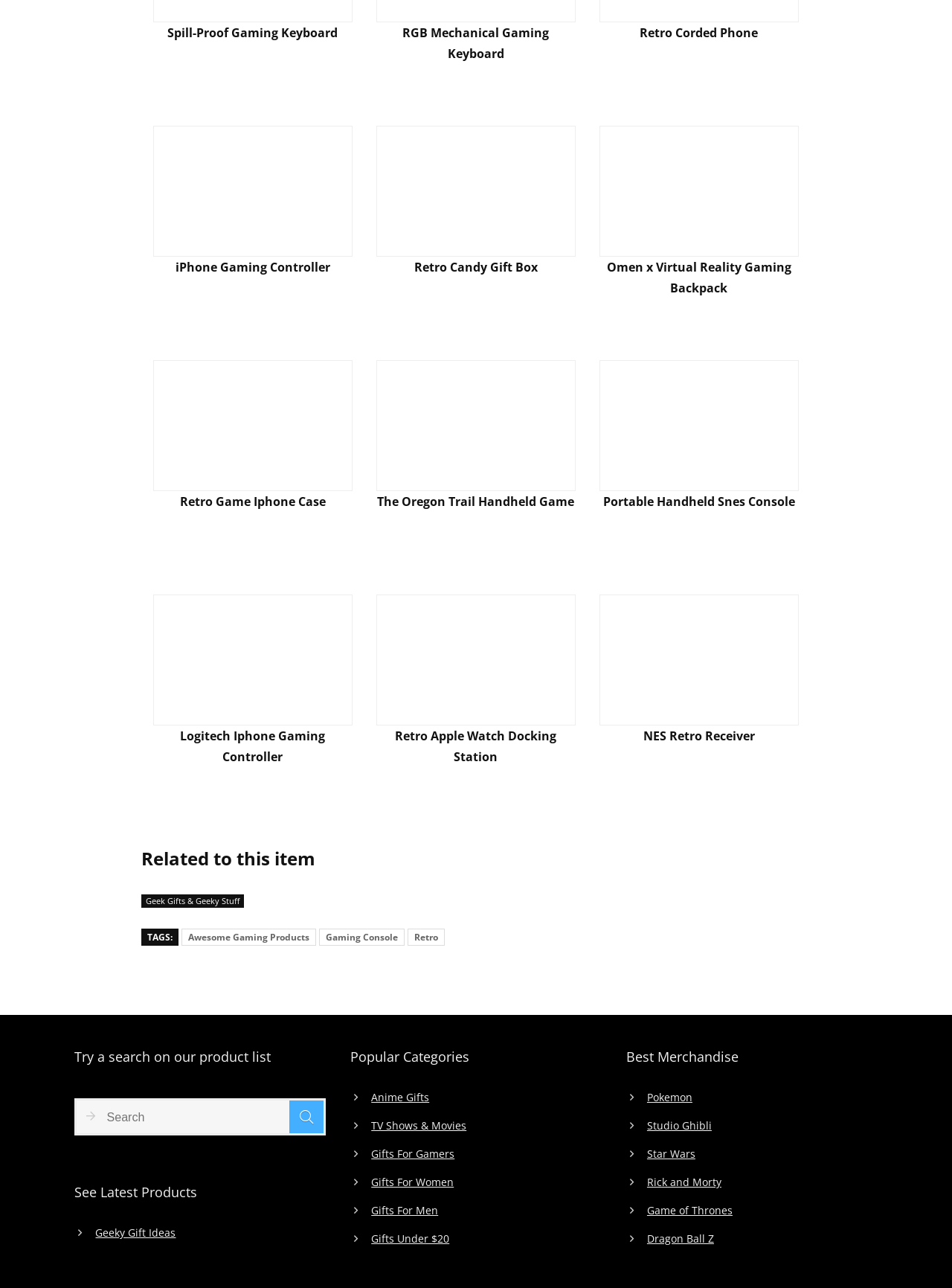Please identify the bounding box coordinates of the element on the webpage that should be clicked to follow this instruction: "Browse Anime Gifts". The bounding box coordinates should be given as four float numbers between 0 and 1, formatted as [left, top, right, bottom].

[0.39, 0.847, 0.451, 0.858]